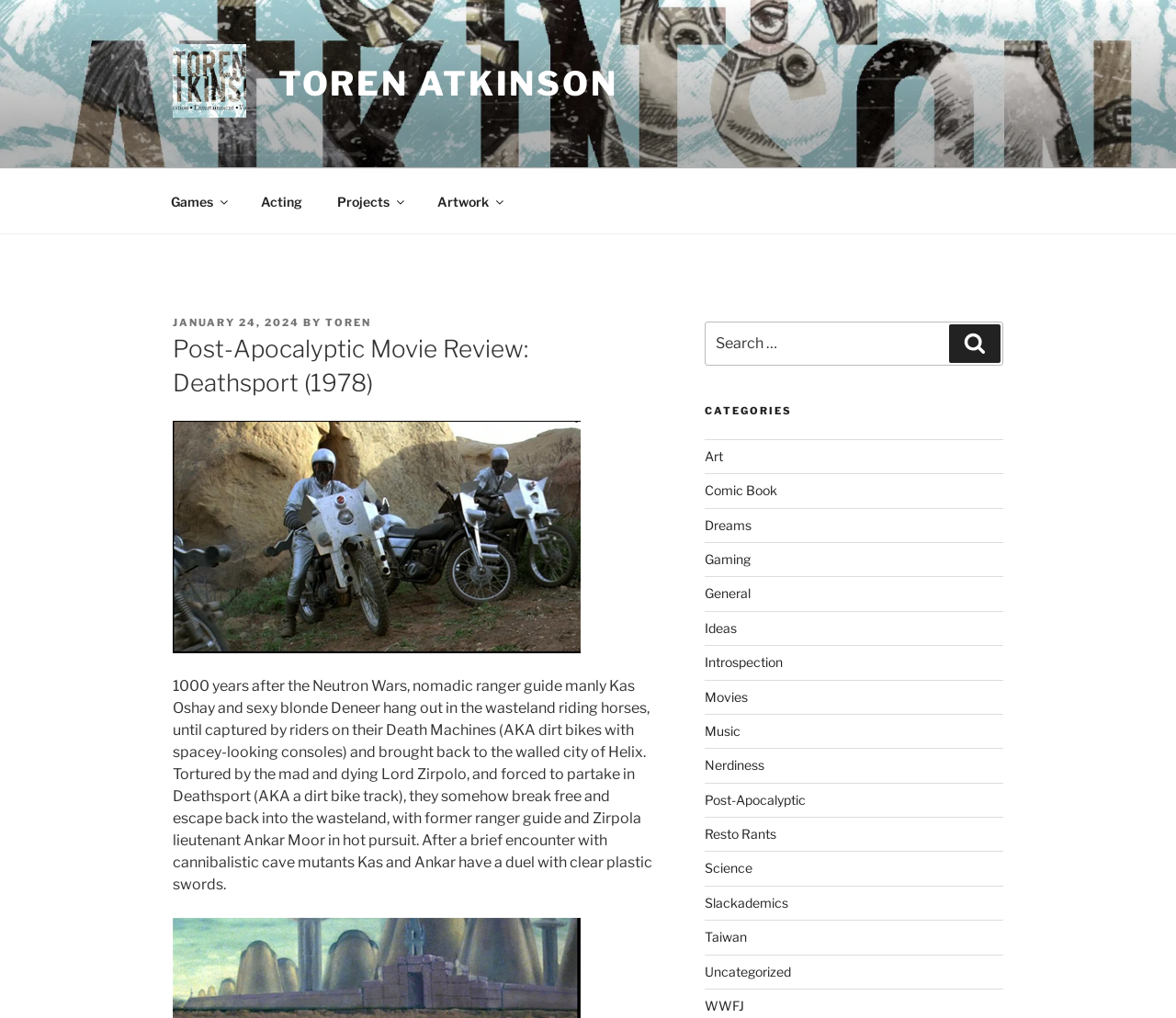Determine the heading of the webpage and extract its text content.

Post-Apocalyptic Movie Review: Deathsport (1978)